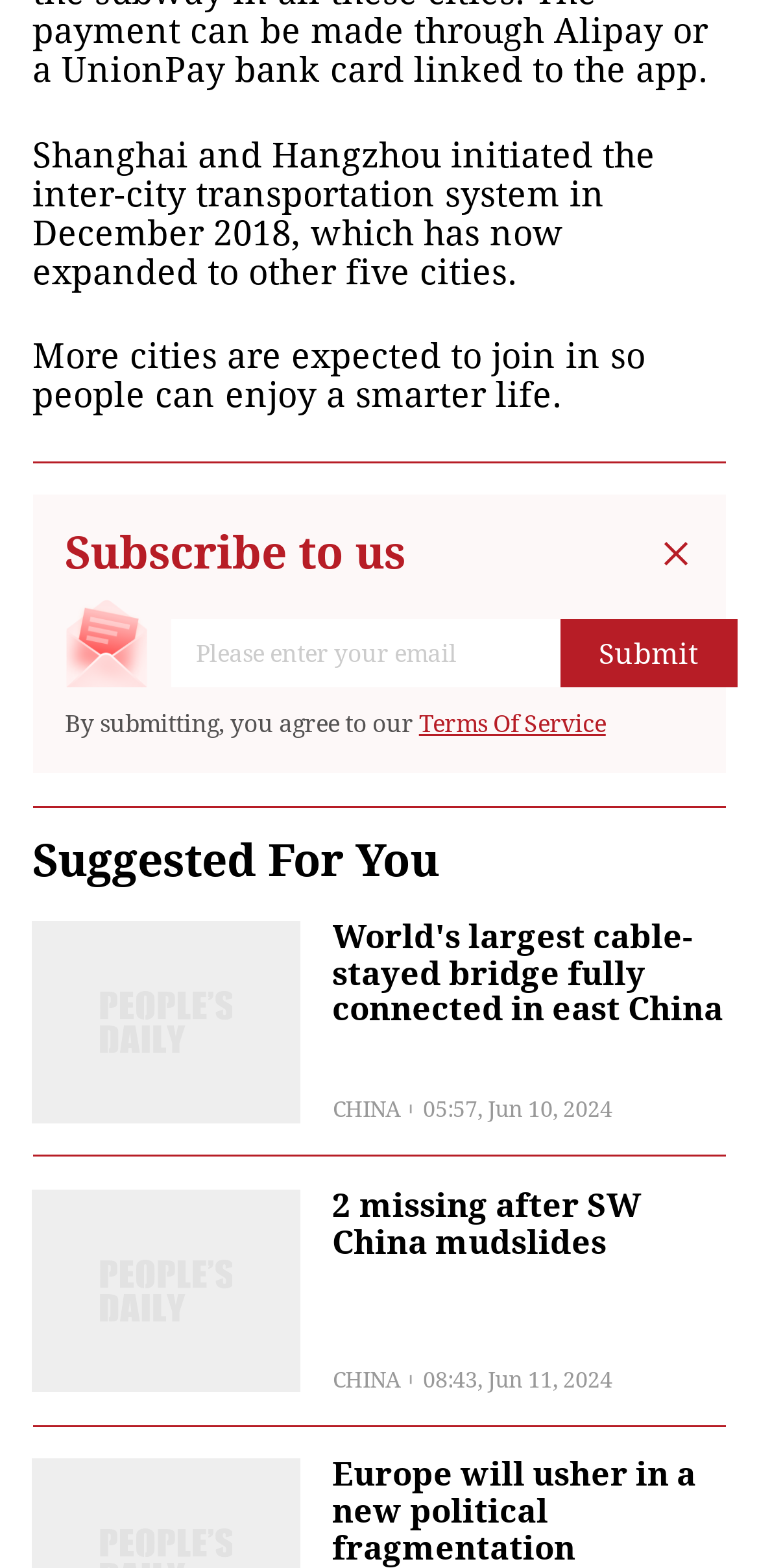Identify the bounding box coordinates for the UI element described as: "Terms Of Service".

[0.552, 0.452, 0.798, 0.47]